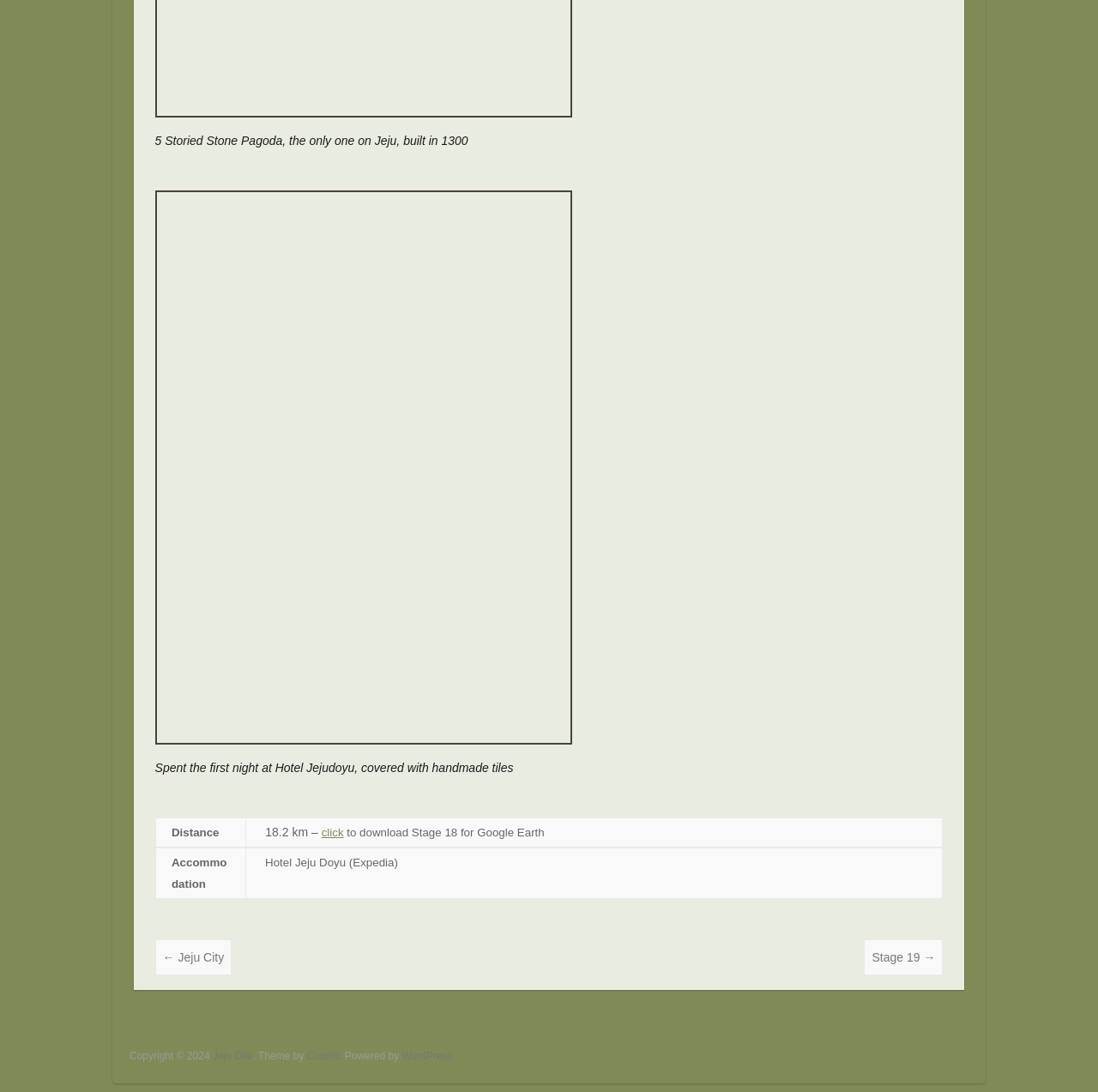Please provide the bounding box coordinates for the UI element as described: "← Jeju City". The coordinates must be four floats between 0 and 1, represented as [left, top, right, bottom].

[0.141, 0.86, 0.211, 0.893]